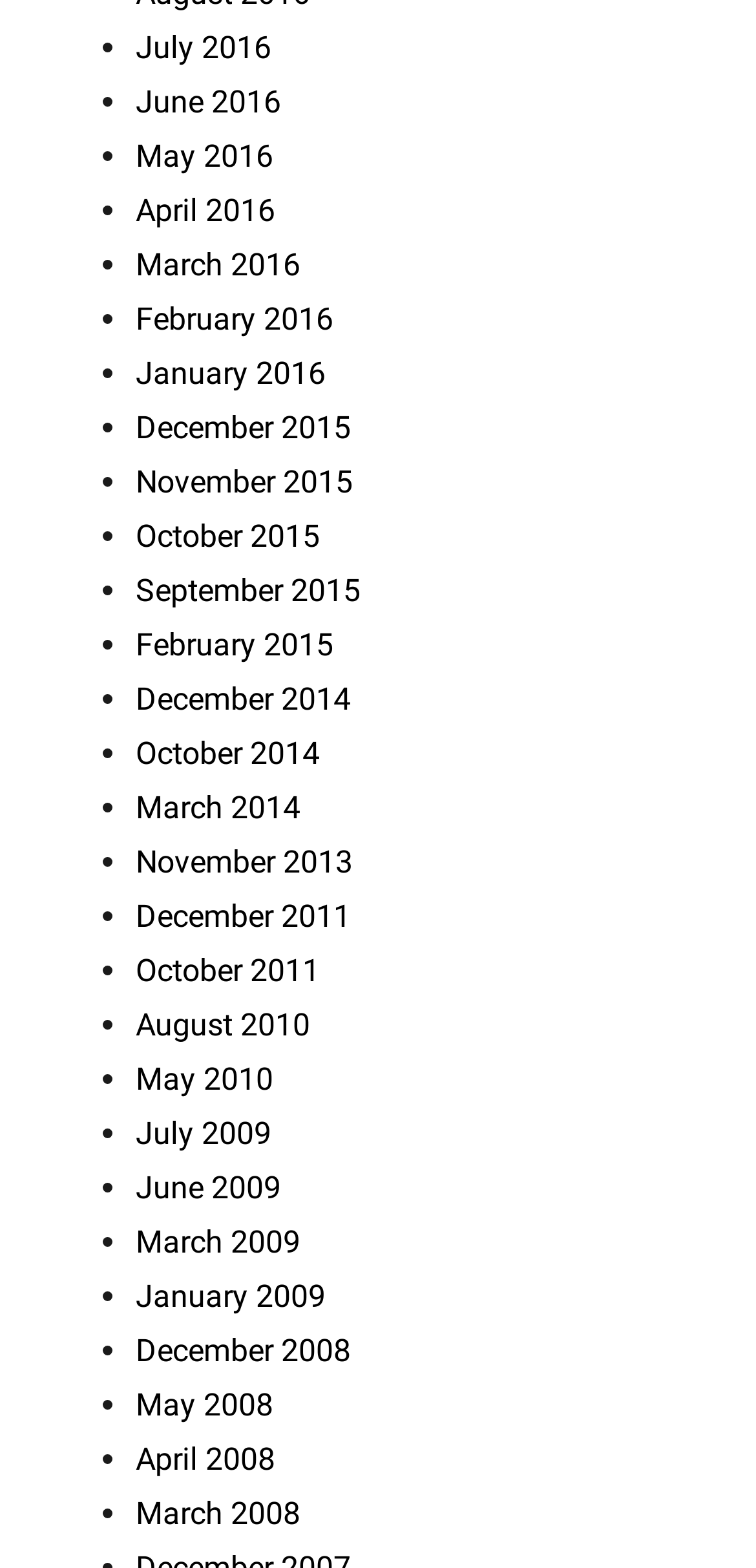Give a short answer to this question using one word or a phrase:
How many months are listed in 2016?

12